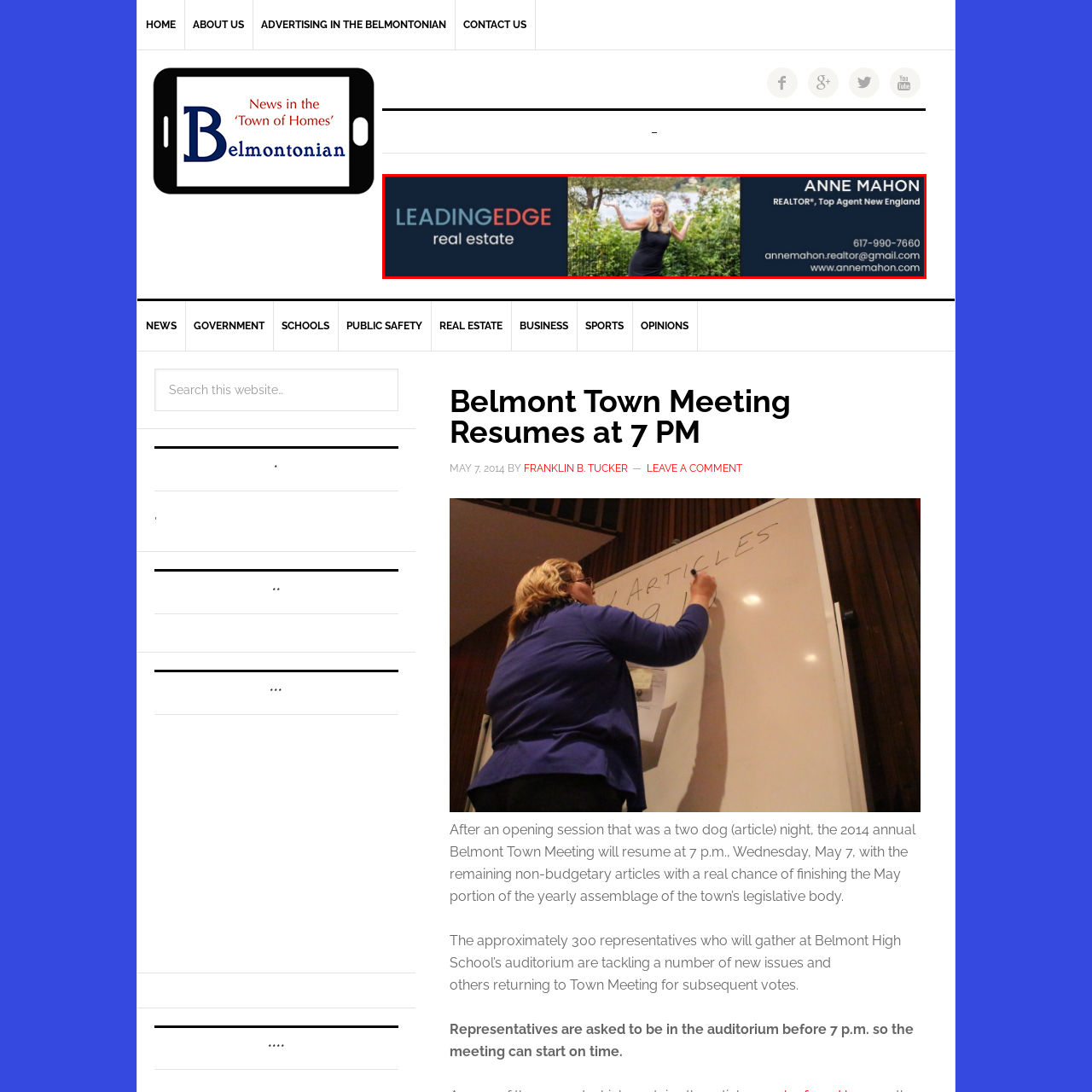Create an extensive description for the image inside the red frame.

This vibrant advertisement showcases Anne Mahon, a top real estate agent in New England, representing **Leading Edge Real Estate**. The image features Anne playfully posing against a picturesque backdrop of lush greenery and a serene body of water, exuding warmth and approachability. Prominently displayed are her credentials as a REALTOR® and her status as a leading agent, inviting prospective clients to connect with her. Contact details are clearly presented, including her phone number (617-990-7860) and professional email address (annemahon.realtor@gmail.com), along with her website (www.annemahon.com) for further engagement. The contrast of the dark background with bold lettering enhances the professionalism of the ad while maintaining a friendly and inviting tone.